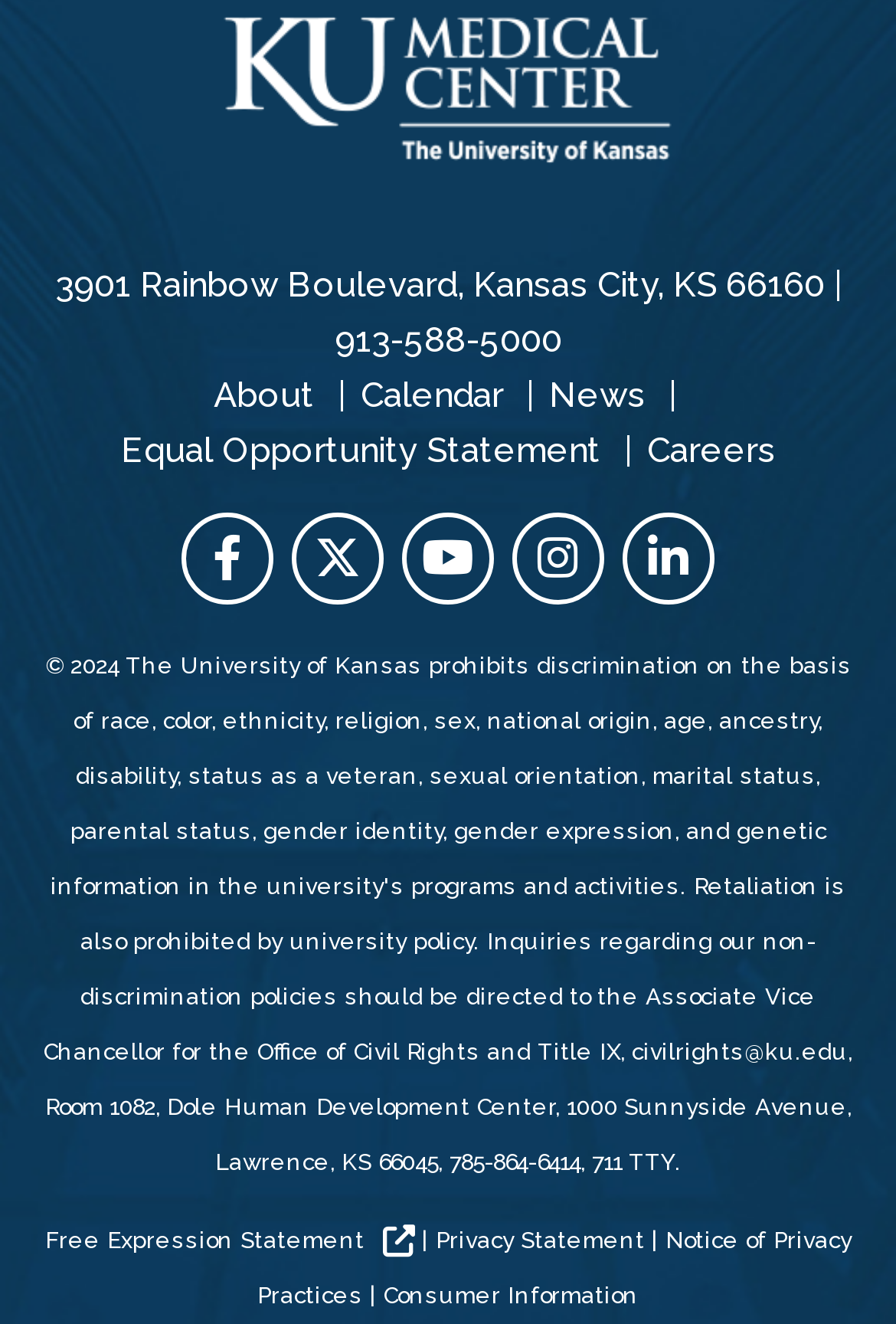Please provide a detailed answer to the question below by examining the image:
What is the address of the organization?

I found the address by looking at the static text element located at the top of the page, which reads '3901 Rainbow Boulevard, Kansas City, KS 66160 |'.